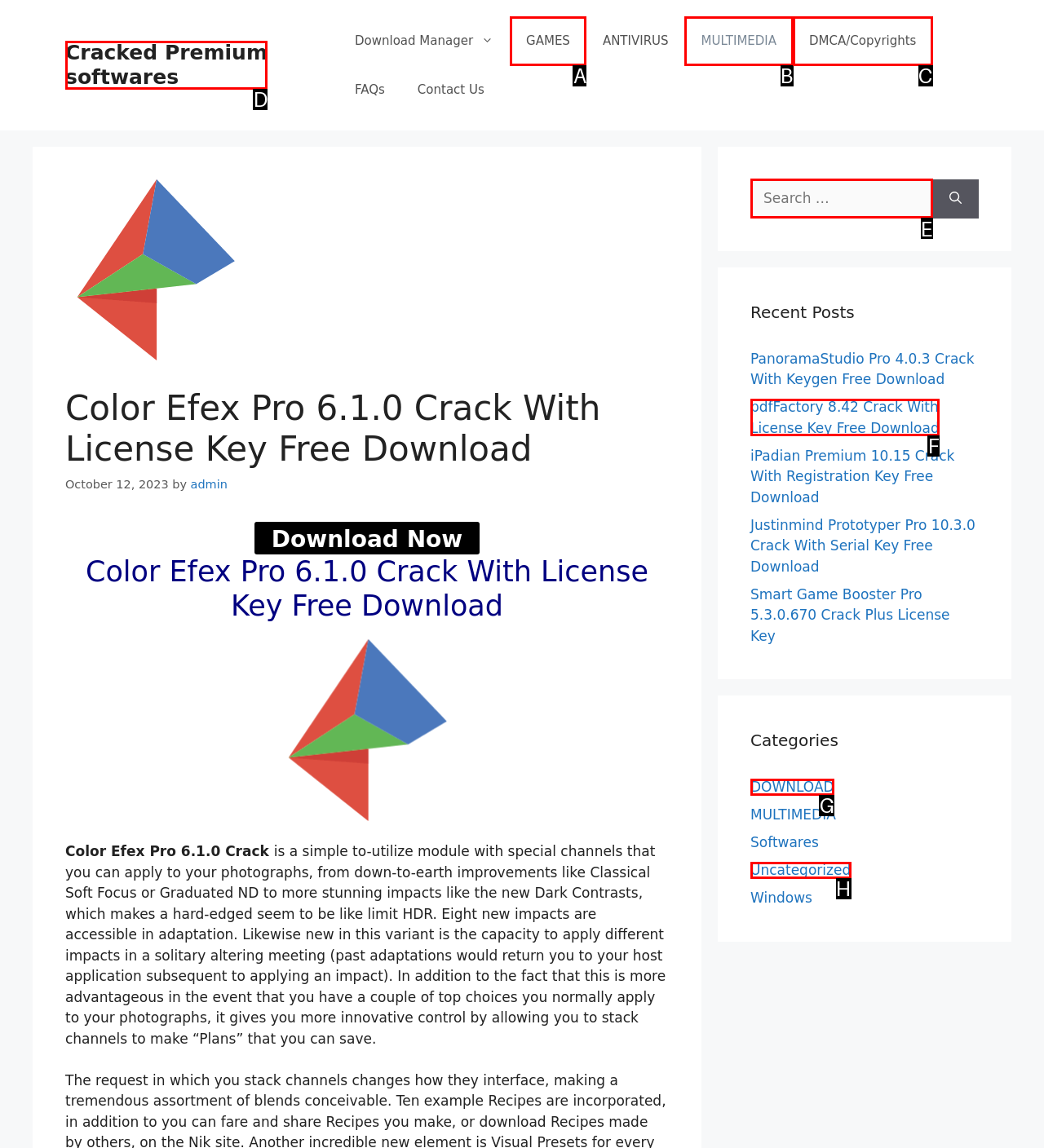Indicate the UI element to click to perform the task: Search for software. Reply with the letter corresponding to the chosen element.

E